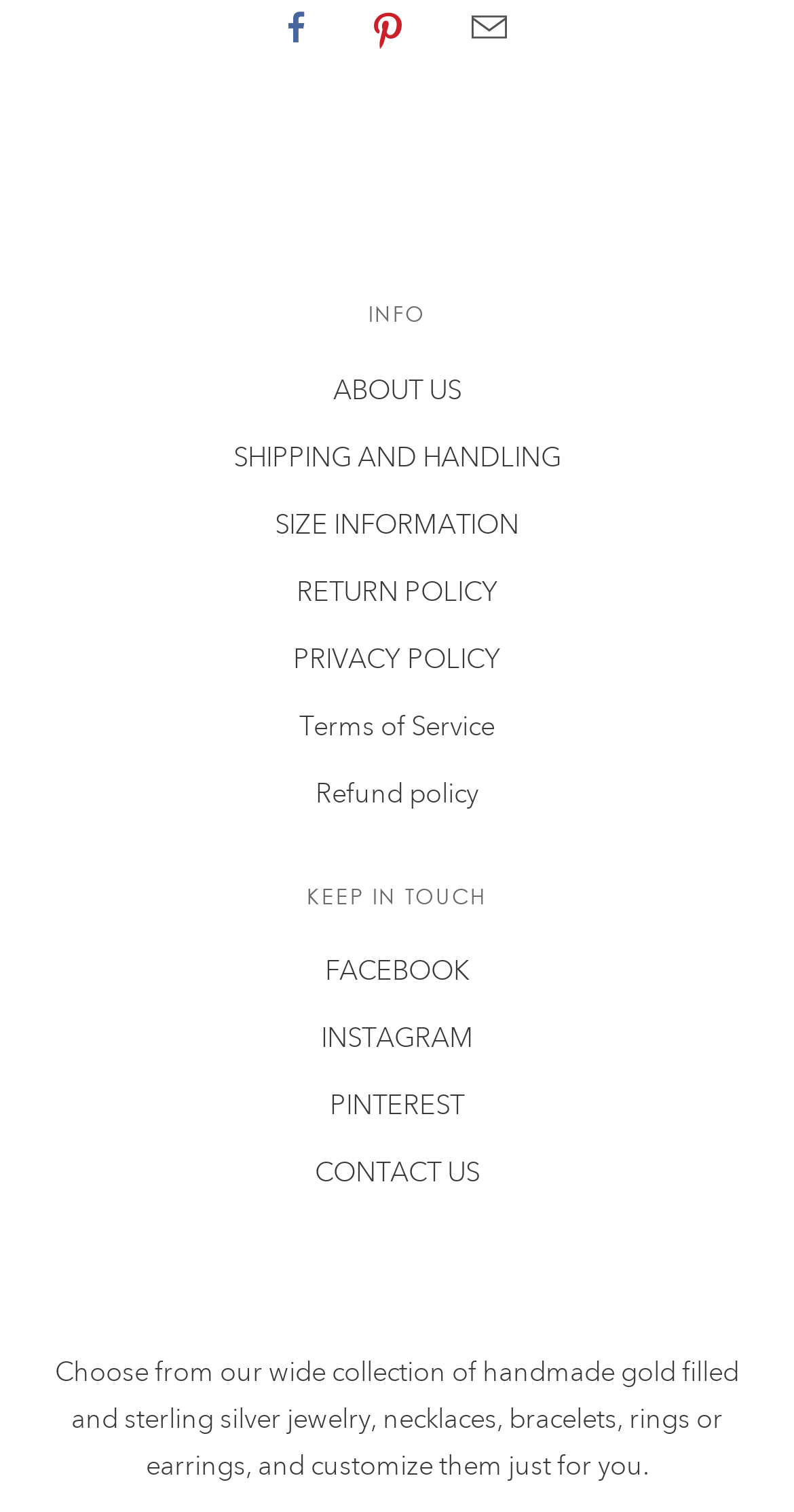Locate the bounding box coordinates of the item that should be clicked to fulfill the instruction: "View shipping and handling details".

[0.294, 0.292, 0.706, 0.313]